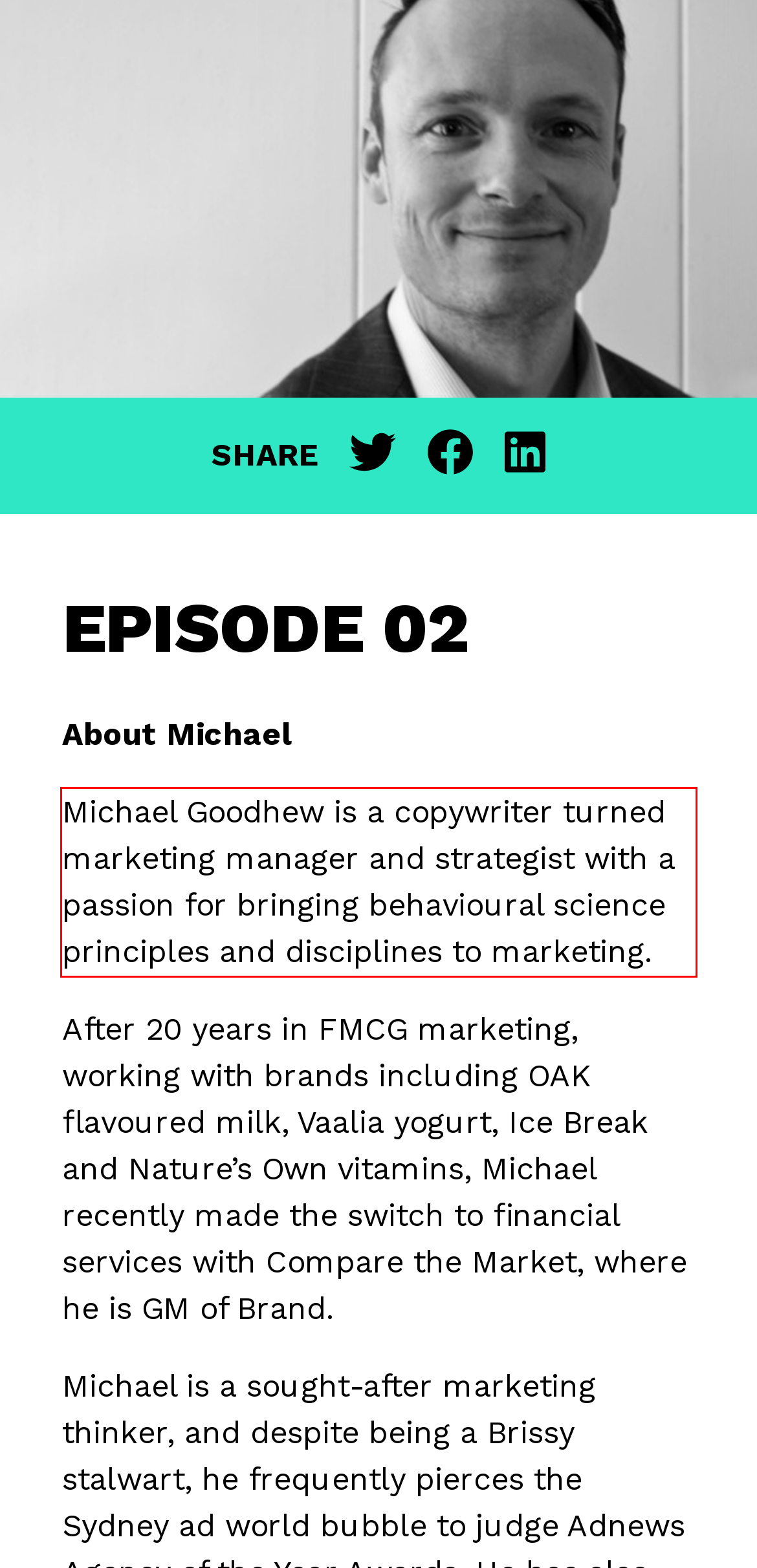You have a screenshot of a webpage with a red bounding box. Identify and extract the text content located inside the red bounding box.

Michael Goodhew is a copywriter turned marketing manager and strategist with a passion for bringing behavioural science principles and disciplines to marketing.